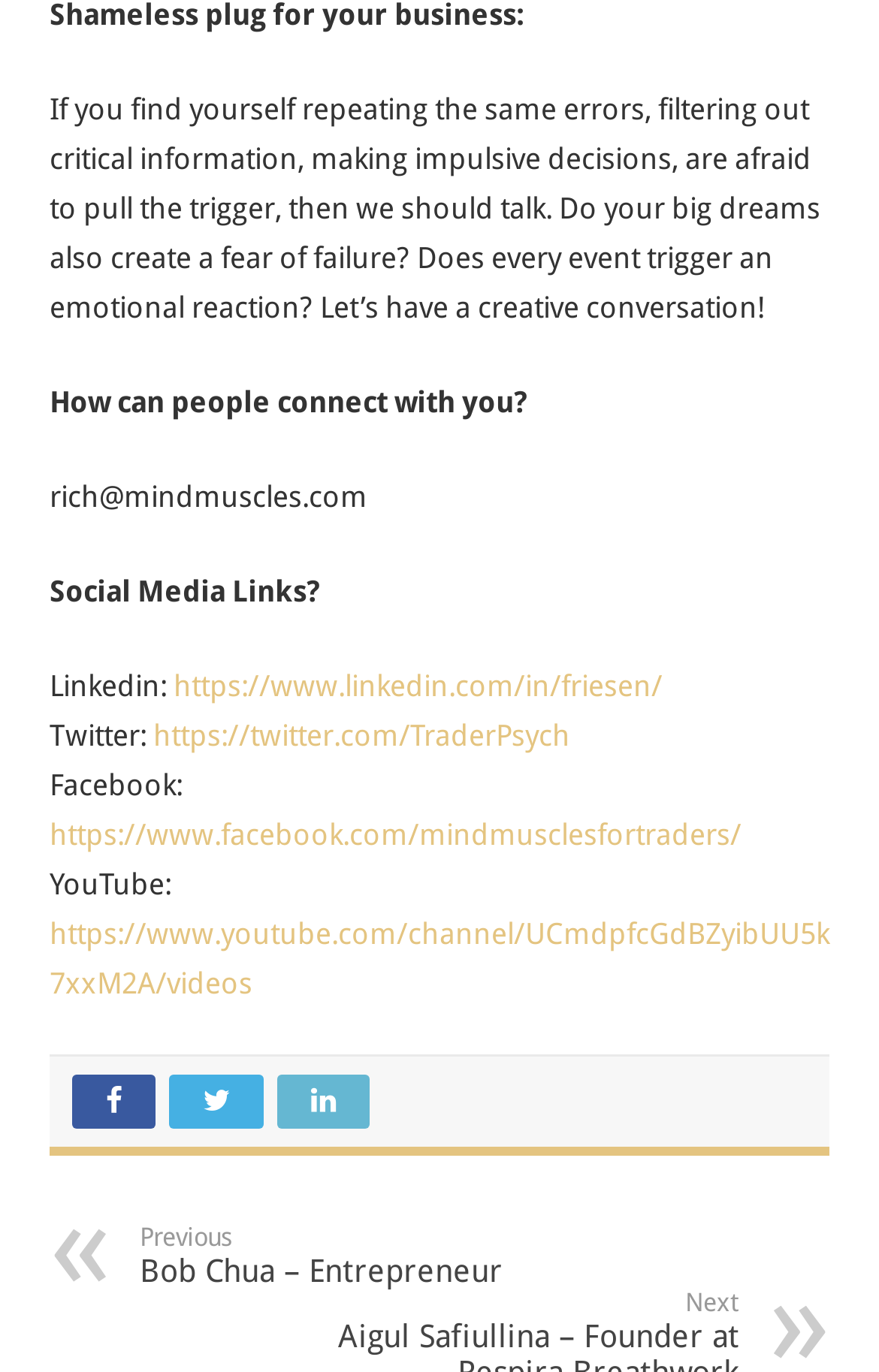What is the URL of the author's LinkedIn profile?
Using the image, give a concise answer in the form of a single word or short phrase.

https://www.linkedin.com/in/friesen/